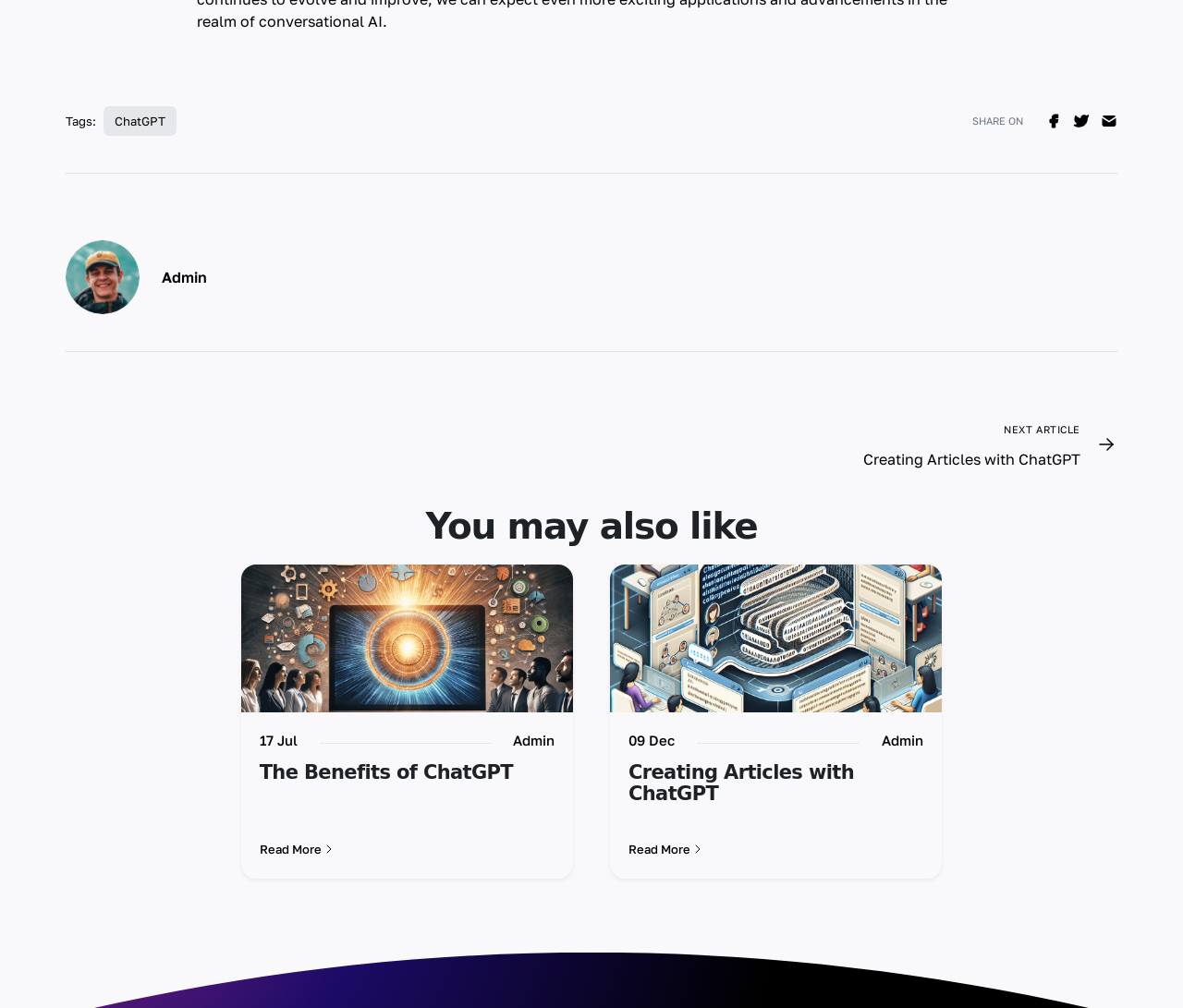Show the bounding box coordinates for the HTML element as described: "Admin".

[0.137, 0.264, 0.175, 0.286]